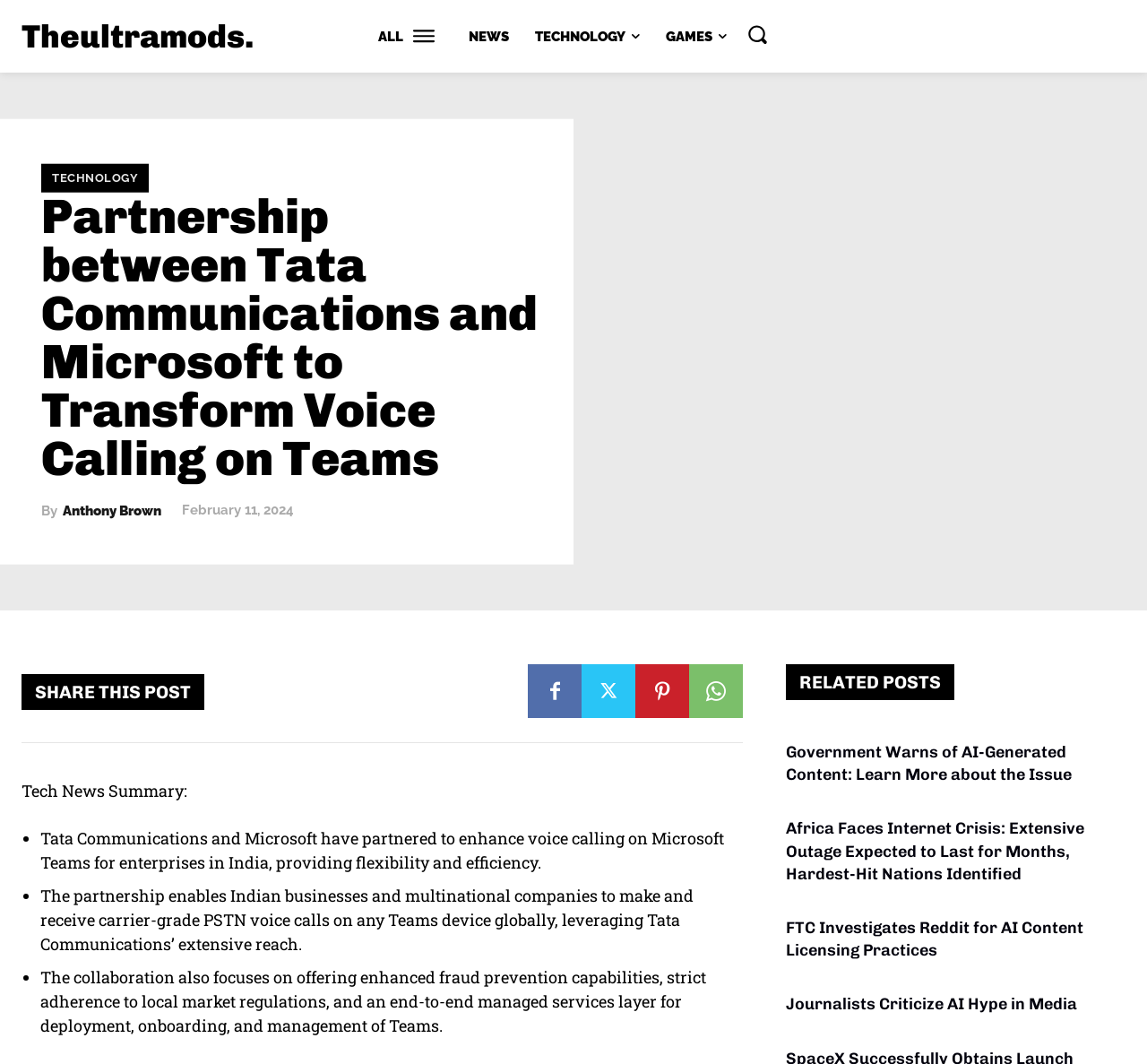Using the given element description, provide the bounding box coordinates (top-left x, top-left y, bottom-right x, bottom-right y) for the corresponding UI element in the screenshot: Games

[0.571, 0.022, 0.643, 0.047]